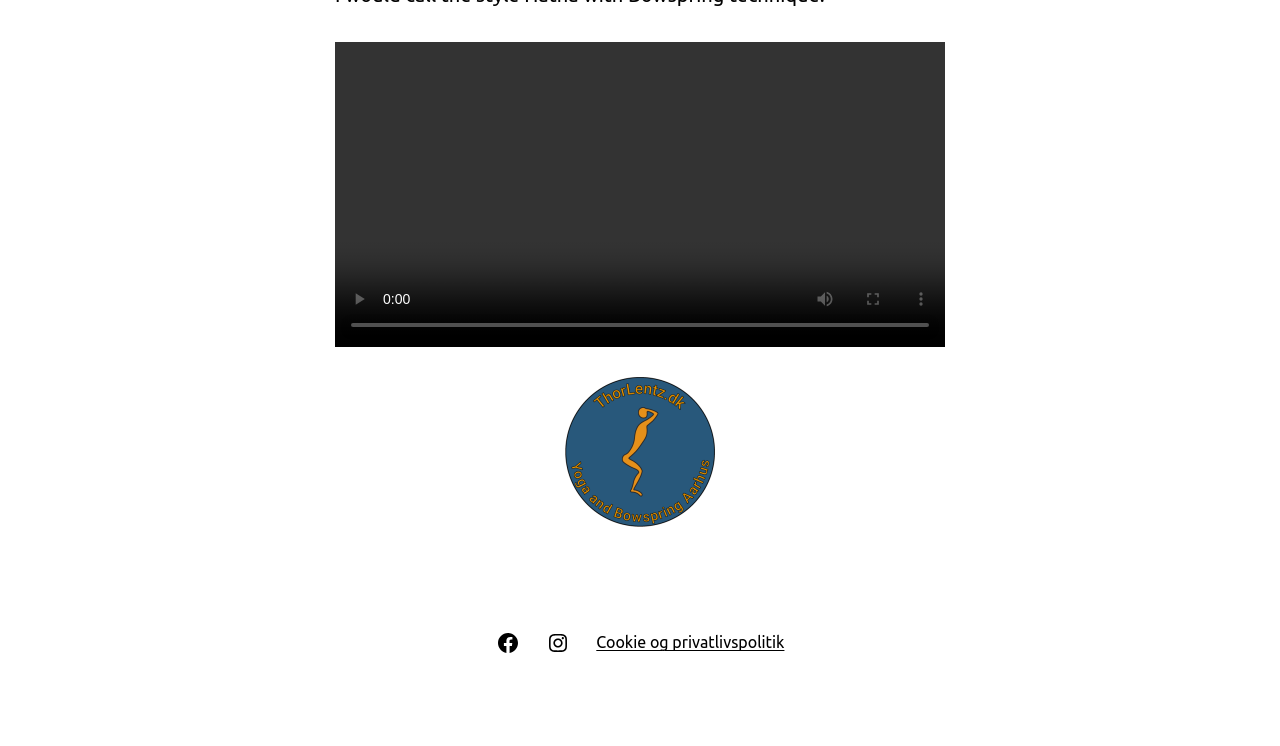Identify the bounding box for the given UI element using the description provided. Coordinates should be in the format (top-left x, top-left y, bottom-right x, bottom-right y) and must be between 0 and 1. Here is the description: Facebook

[0.377, 0.825, 0.416, 0.893]